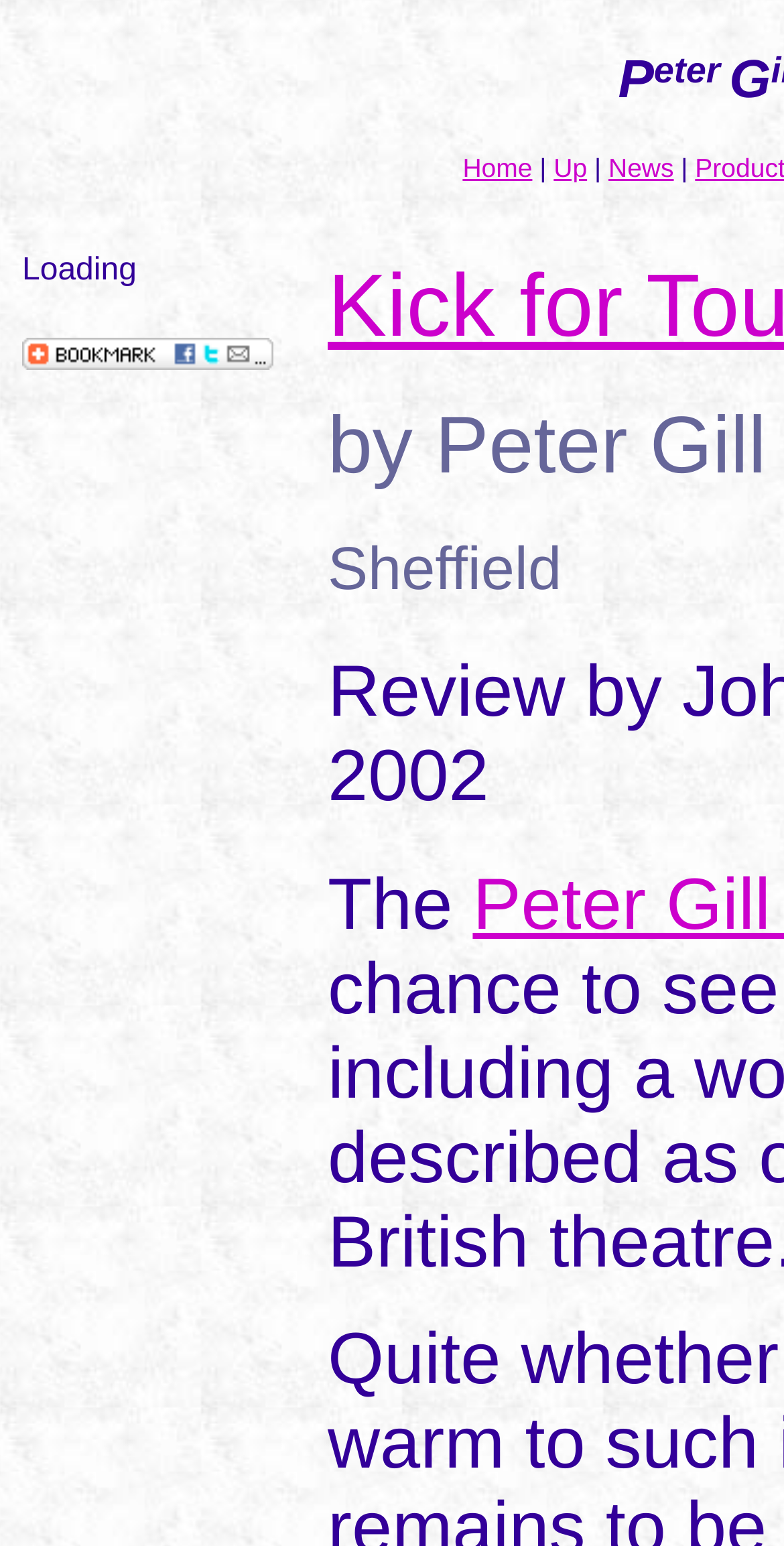Respond to the question below with a concise word or phrase:
What is the purpose of the image in the table?

Bookmark and Share